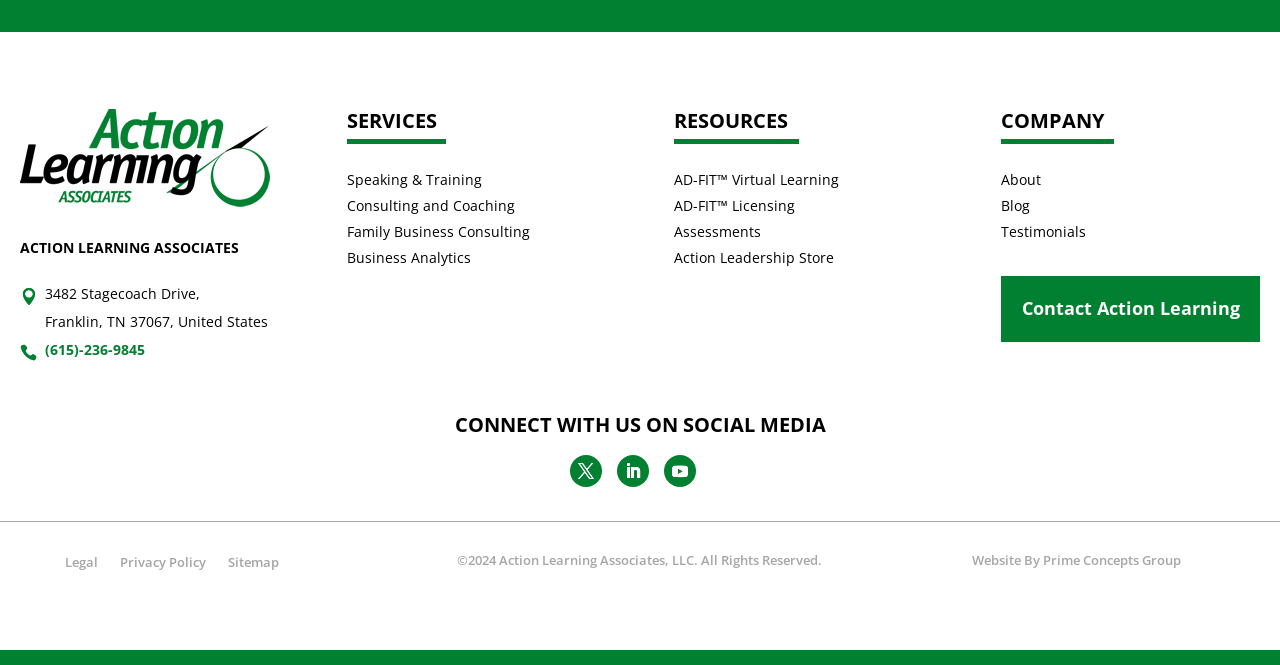How can users connect with the company on social media?
Answer briefly with a single word or phrase based on the image.

Through Facebook, Twitter, and LinkedIn